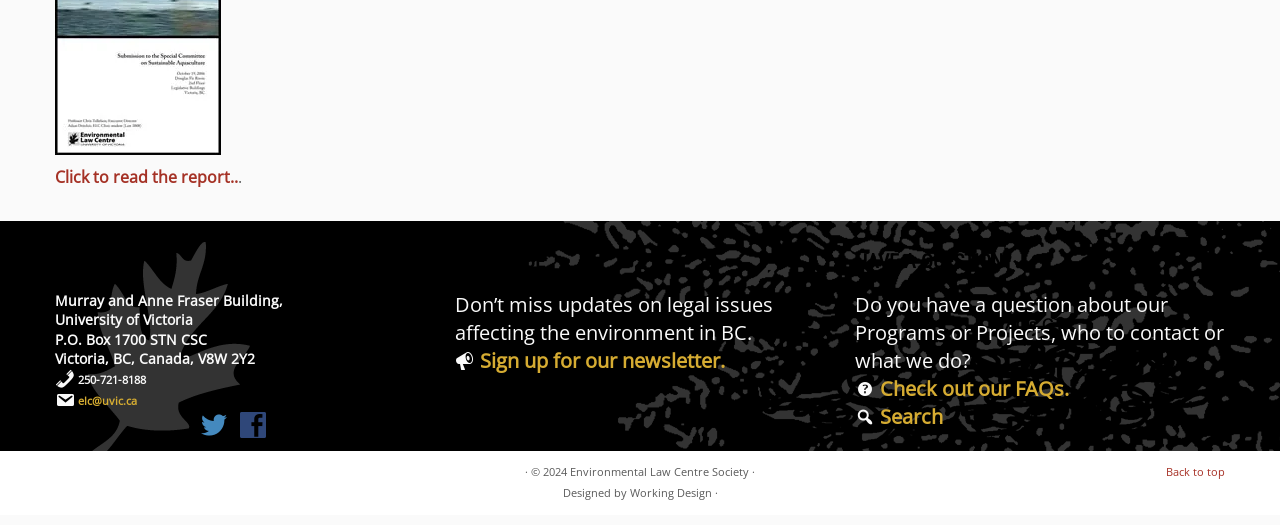Locate the bounding box of the UI element based on this description: "elc@uvic.ca". Provide four float numbers between 0 and 1 as [left, top, right, bottom].

[0.059, 0.748, 0.107, 0.777]